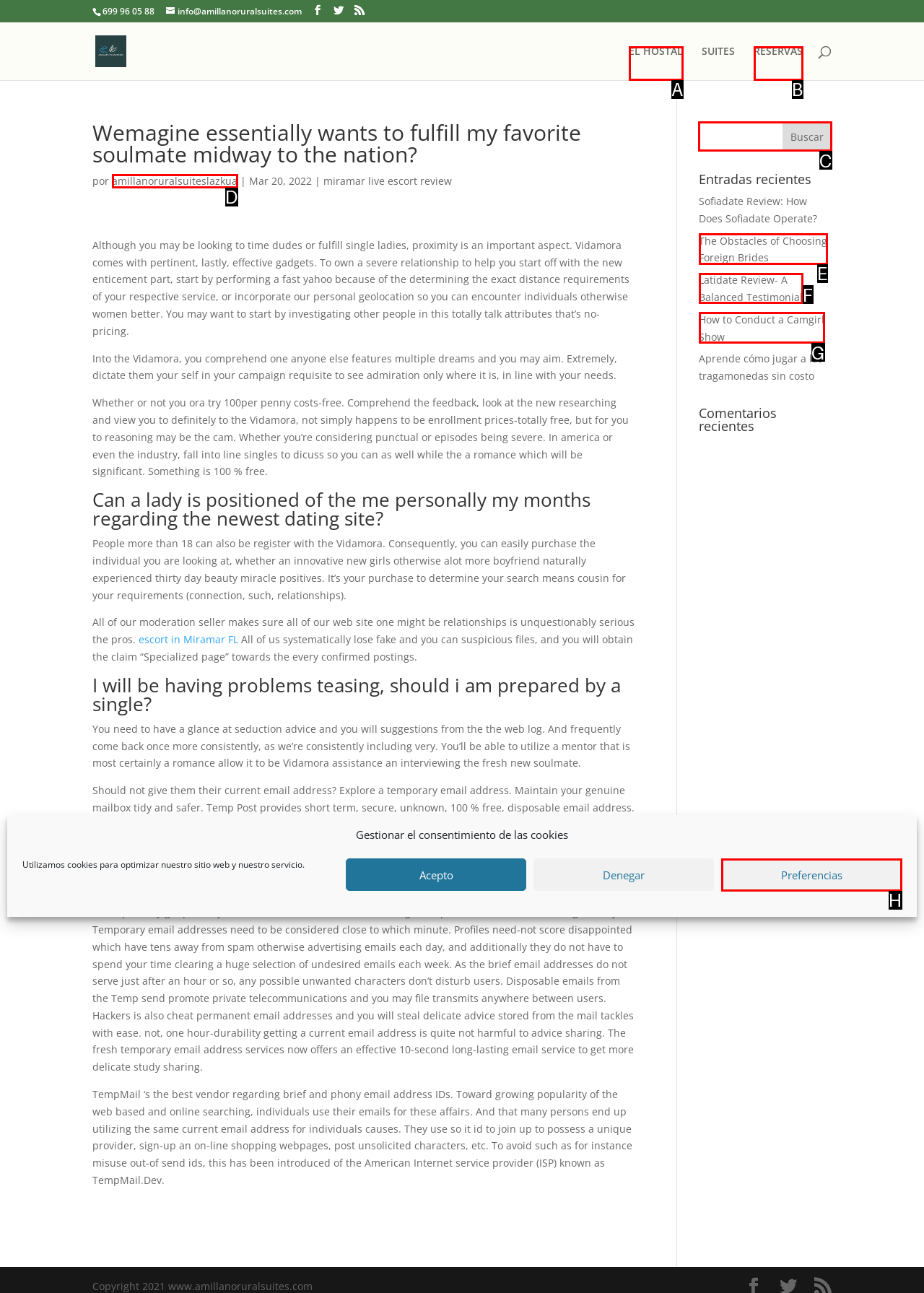Choose the letter of the UI element necessary for this task: Enter some text
Answer with the correct letter.

C